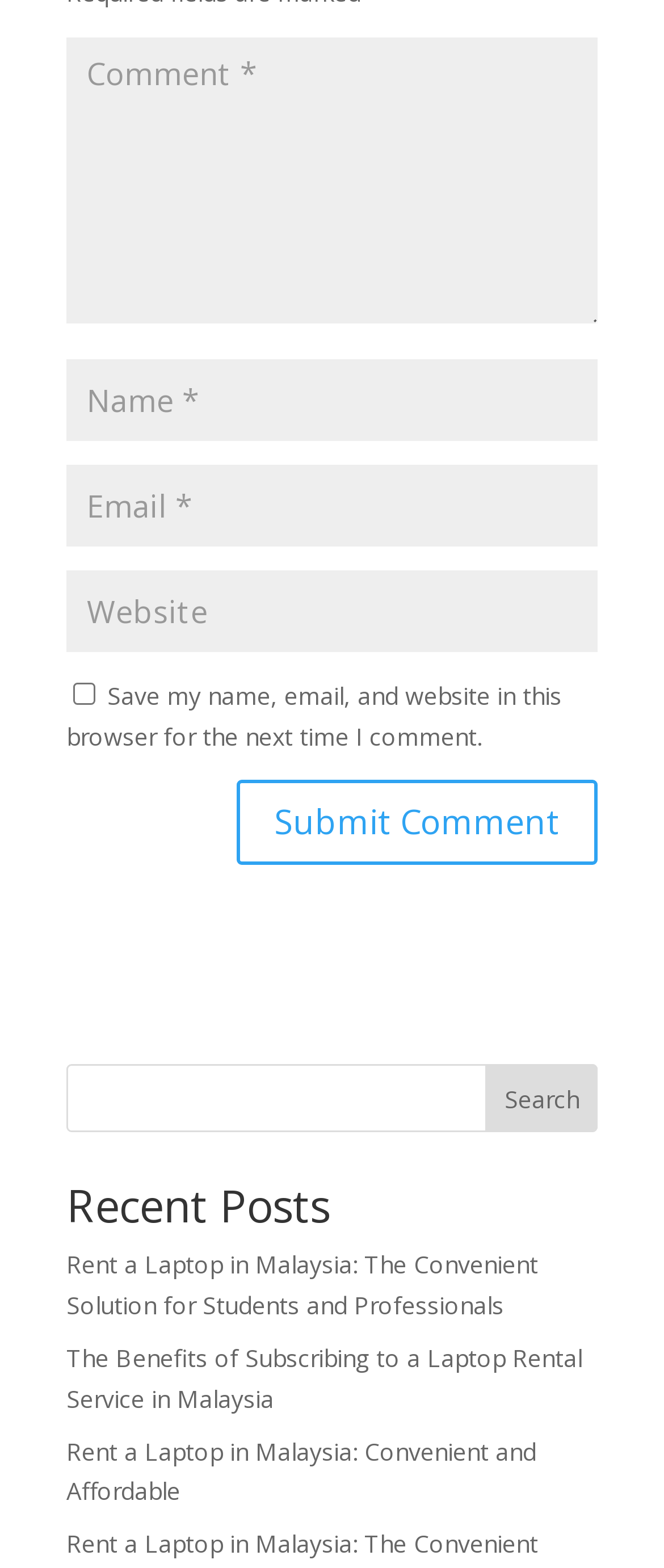Please identify the coordinates of the bounding box for the clickable region that will accomplish this instruction: "Enter a comment".

[0.1, 0.024, 0.9, 0.206]